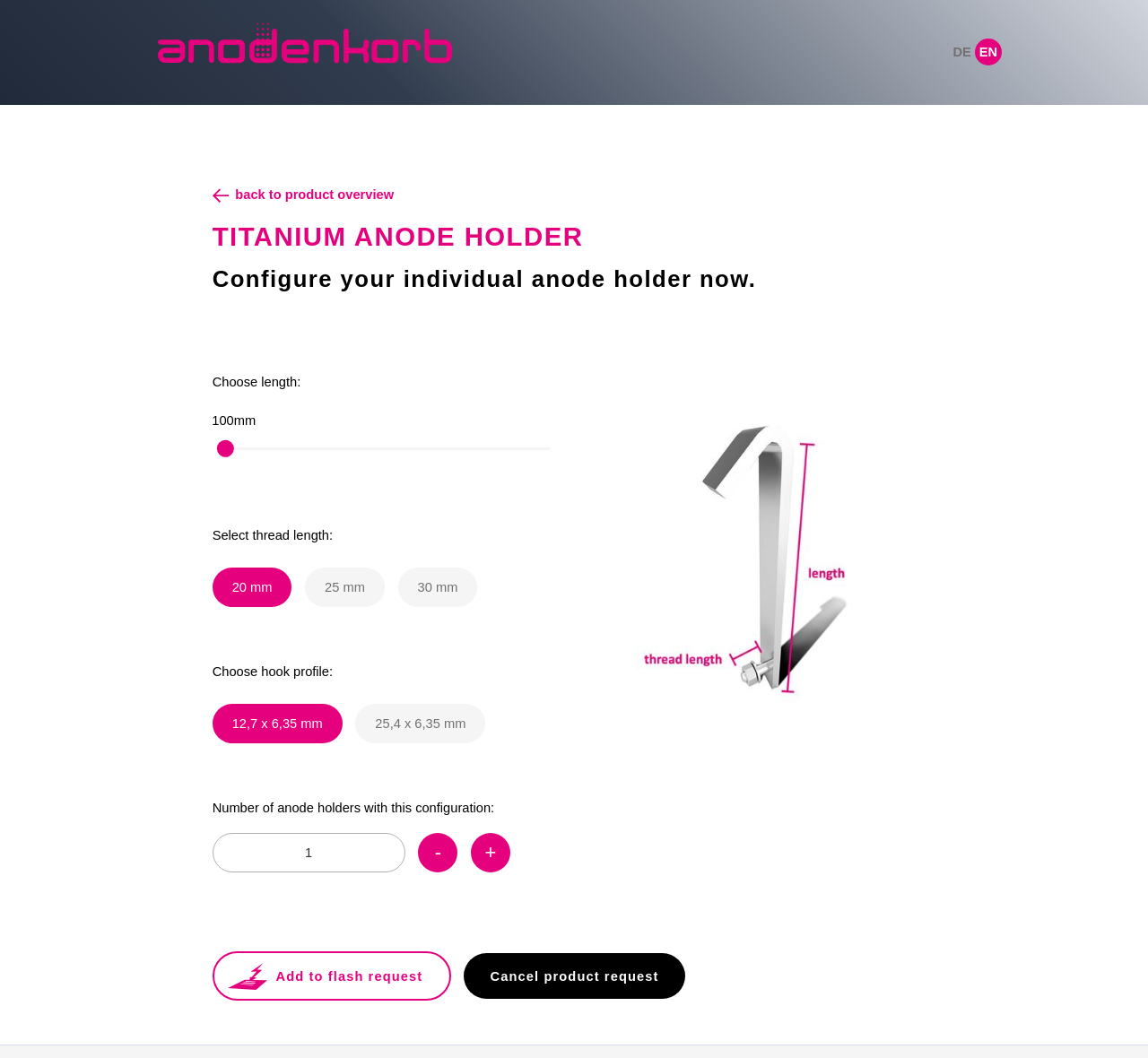Give a one-word or one-phrase response to the question: 
What is the minimum length of the anode holder?

100 mm